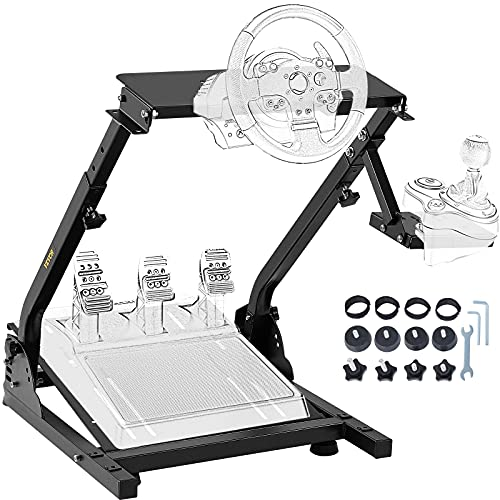Provide a one-word or one-phrase answer to the question:
What type of gamers is this product ideal for?

Avid gamers